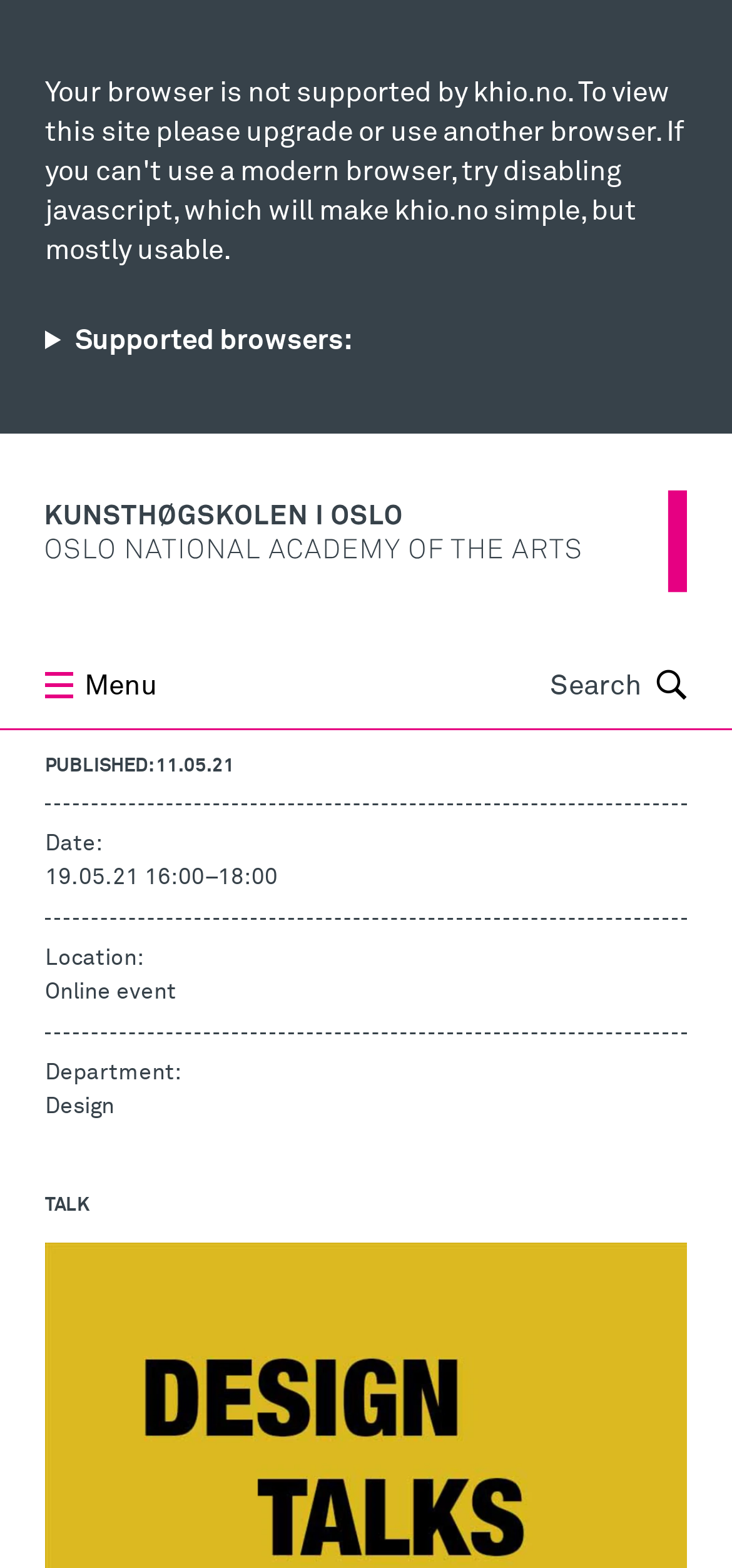Please find and report the primary heading text from the webpage.

Design Talks: Open Research Forum